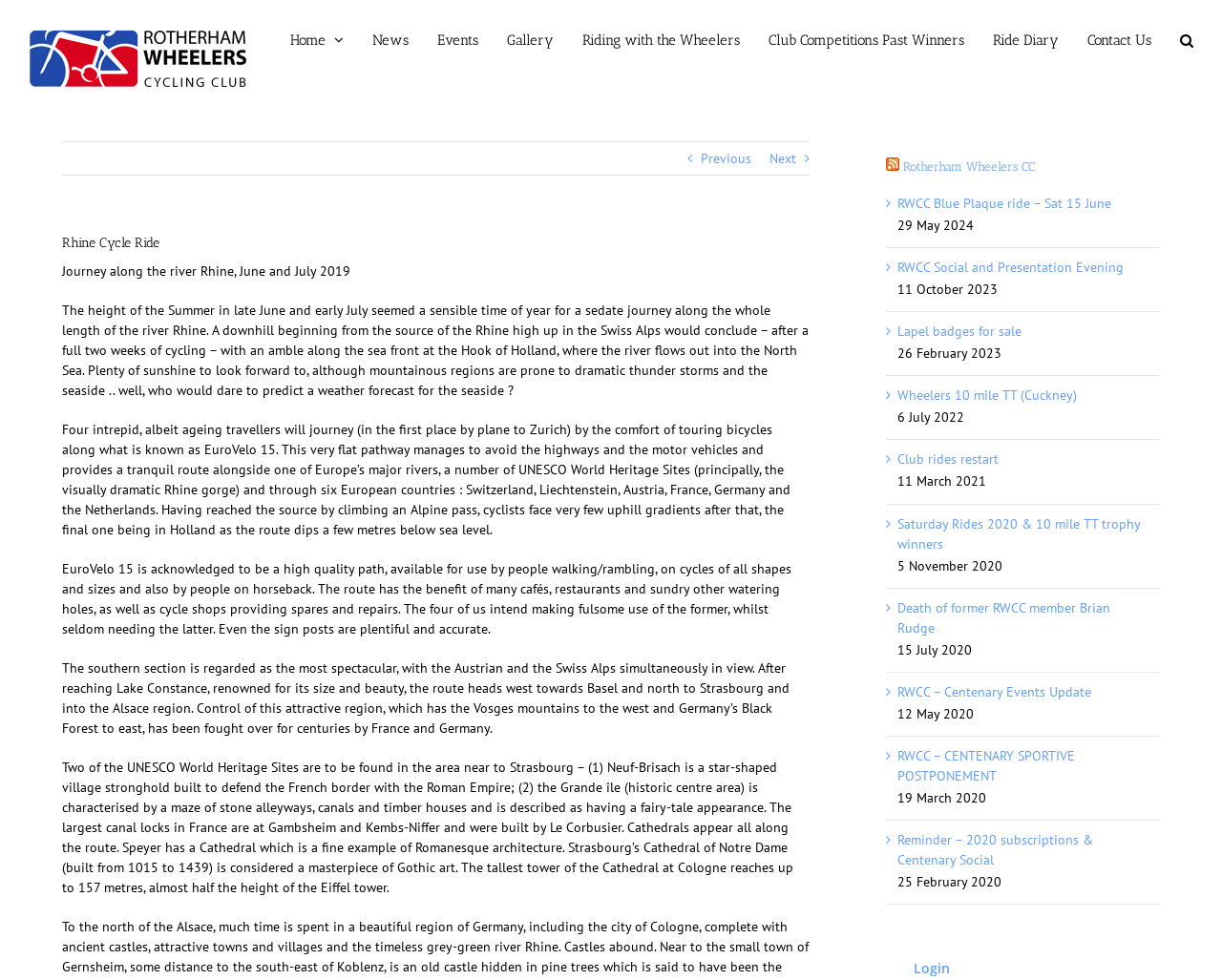What is the purpose of the Rhine Cycle Ride?
Based on the screenshot, give a detailed explanation to answer the question.

The purpose of the Rhine Cycle Ride is described in the text as a sedate journey along the whole length of the river Rhine, which suggests a leisurely and relaxing trip.